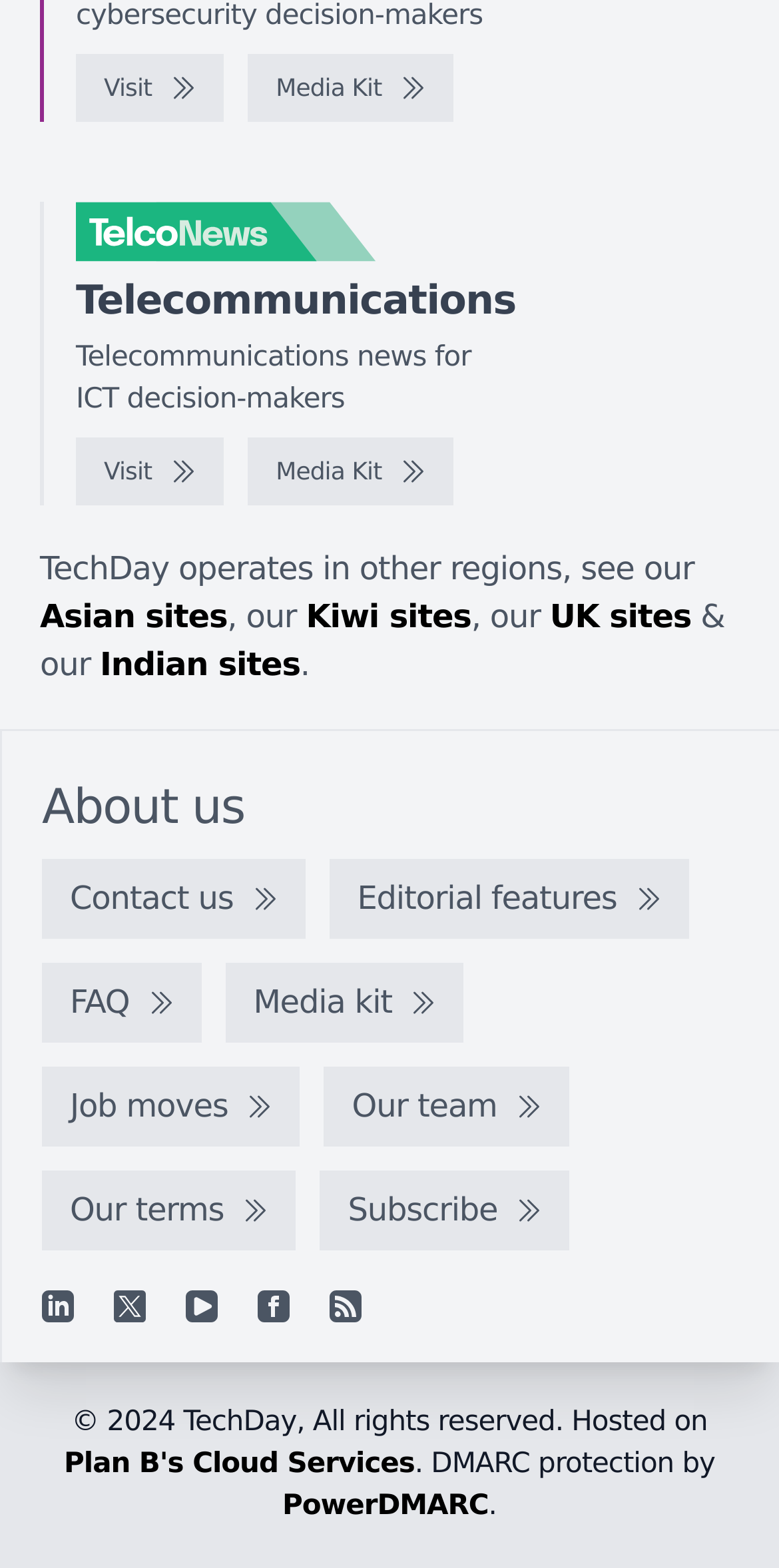Please specify the bounding box coordinates in the format (top-left x, top-left y, bottom-right x, bottom-right y), with values ranging from 0 to 1. Identify the bounding box for the UI component described as follows: Subscribe

[0.411, 0.746, 0.731, 0.797]